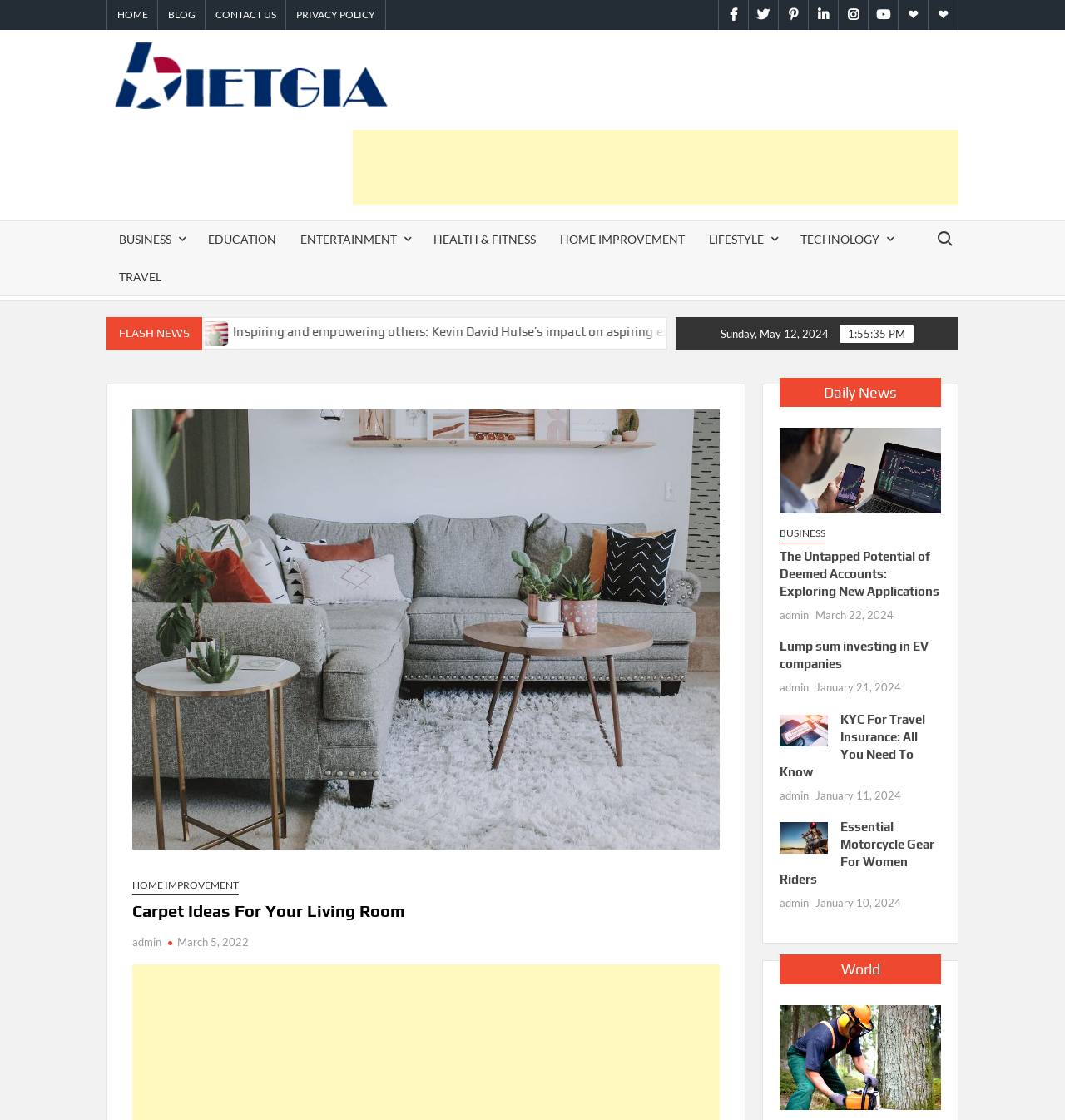Find the bounding box coordinates of the area to click in order to follow the instruction: "Read the 'Carpet Ideas For Your Living Room' article".

[0.124, 0.365, 0.676, 0.759]